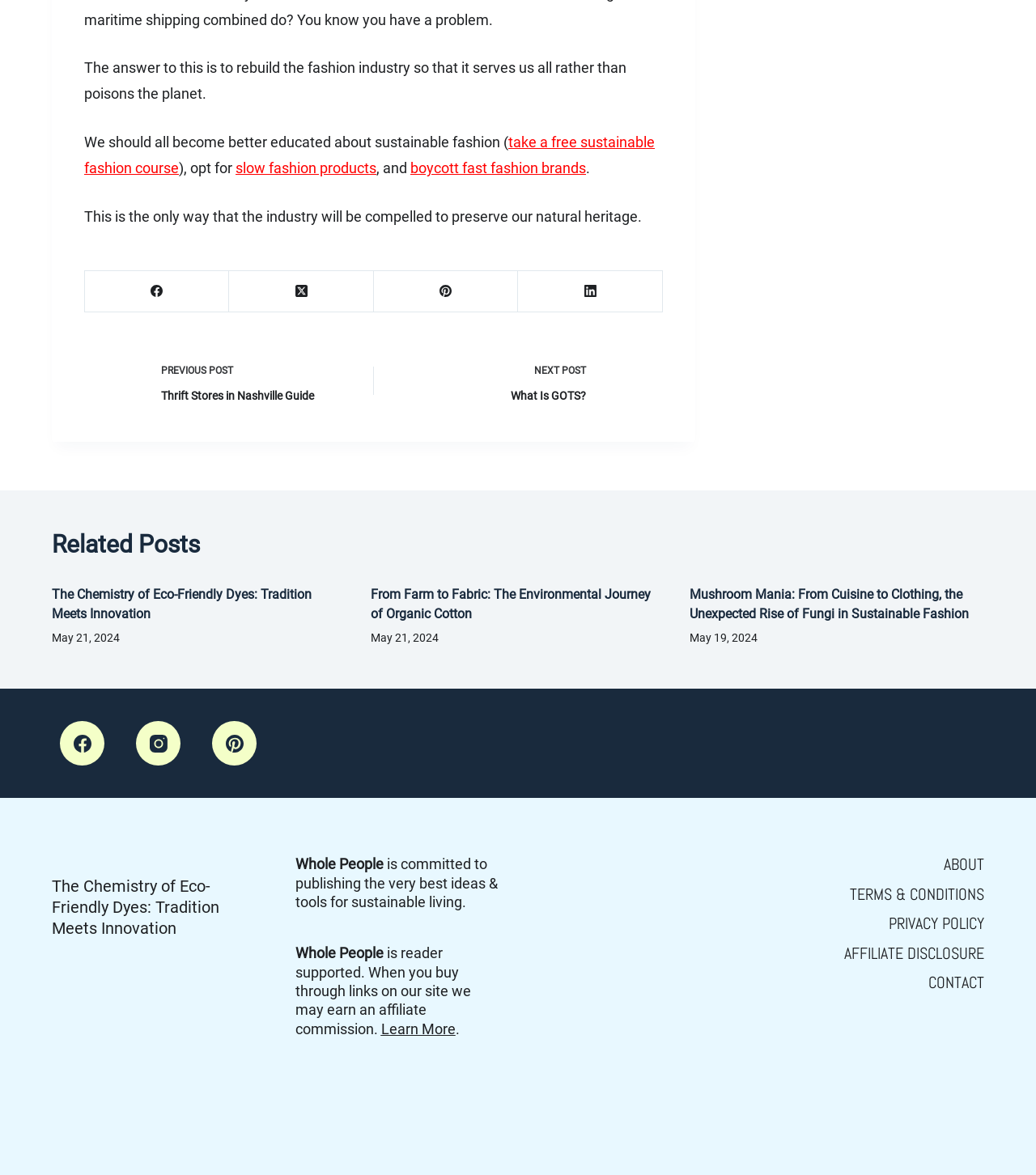Locate the bounding box coordinates of the region to be clicked to comply with the following instruction: "read the related post about the chemistry of eco-friendly dyes". The coordinates must be four float numbers between 0 and 1, in the form [left, top, right, bottom].

[0.05, 0.499, 0.301, 0.529]